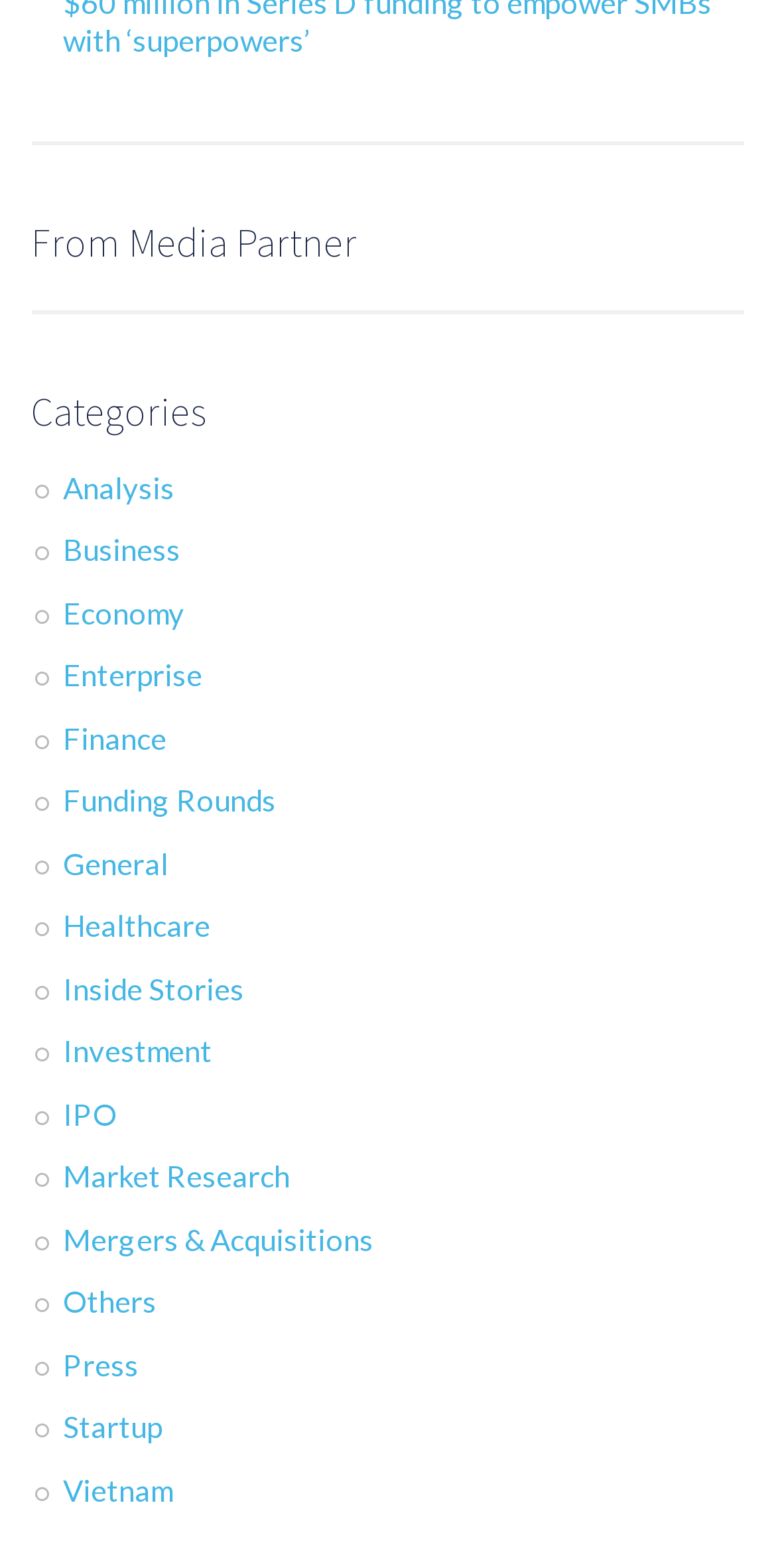What is the first category listed?
Based on the screenshot, give a detailed explanation to answer the question.

I looked at the links under the 'Categories' heading and found that the first link is 'Analysis'.